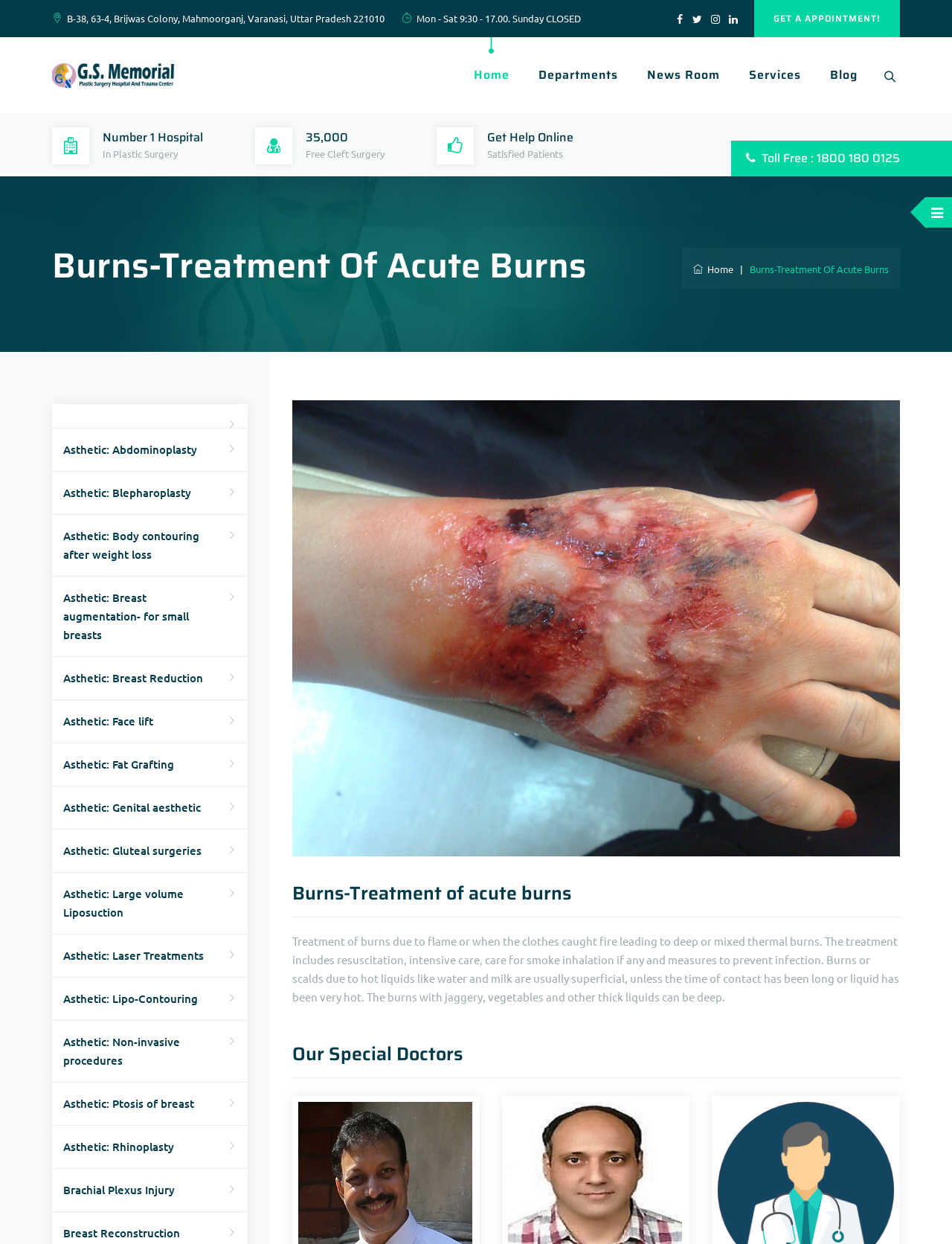Identify the bounding box for the UI element described as: "Asthetic: Ptosis of breast". Ensure the coordinates are four float numbers between 0 and 1, formatted as [left, top, right, bottom].

[0.055, 0.87, 0.26, 0.904]